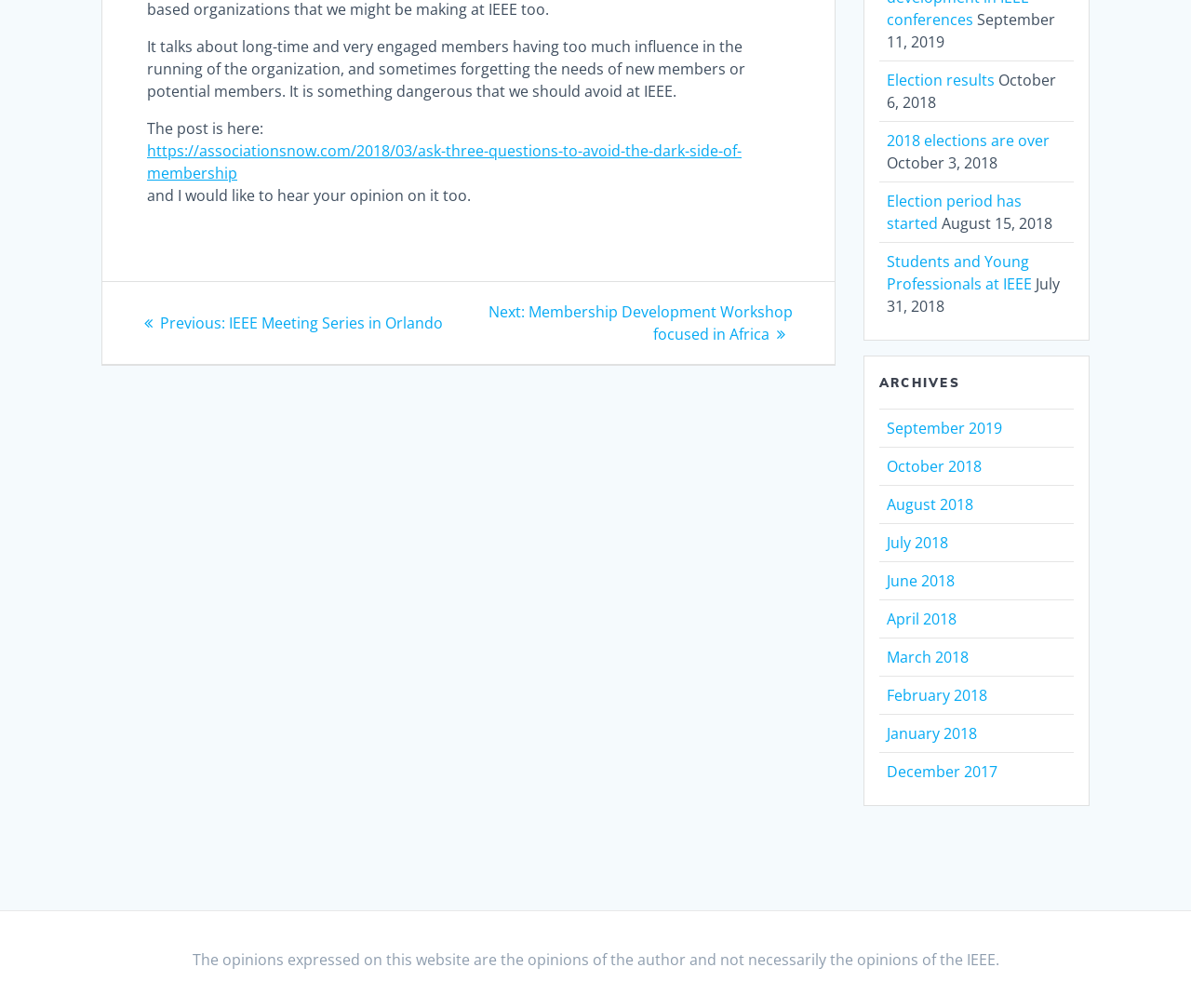Locate the bounding box coordinates of the UI element described by: "Copyright © 2020 cPanel, L.L.C.". The bounding box coordinates should consist of four float numbers between 0 and 1, i.e., [left, top, right, bottom].

None